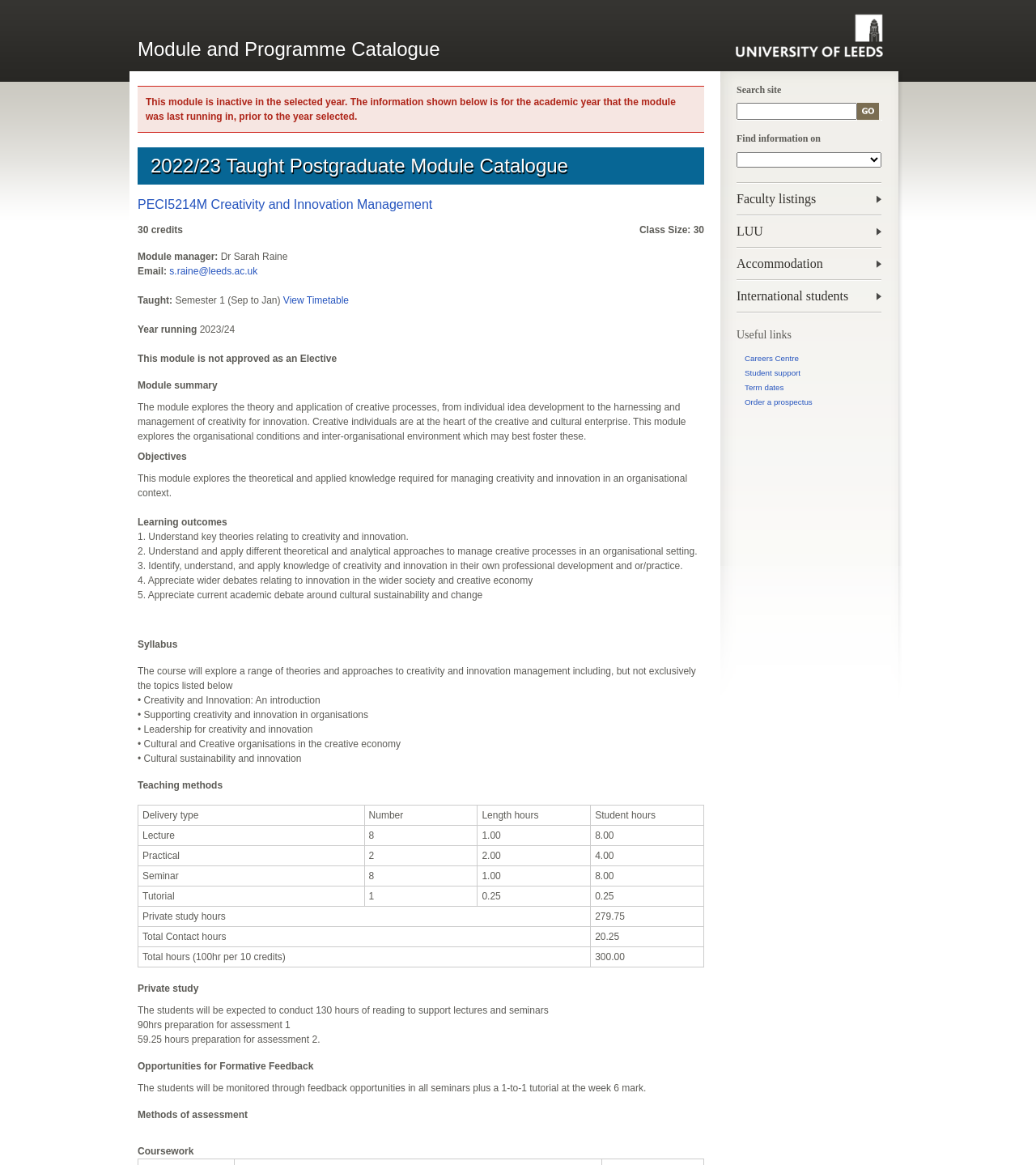Respond to the question with just a single word or phrase: 
What is the semester when the module is taught?

Semester 1 (Sep to Jan)